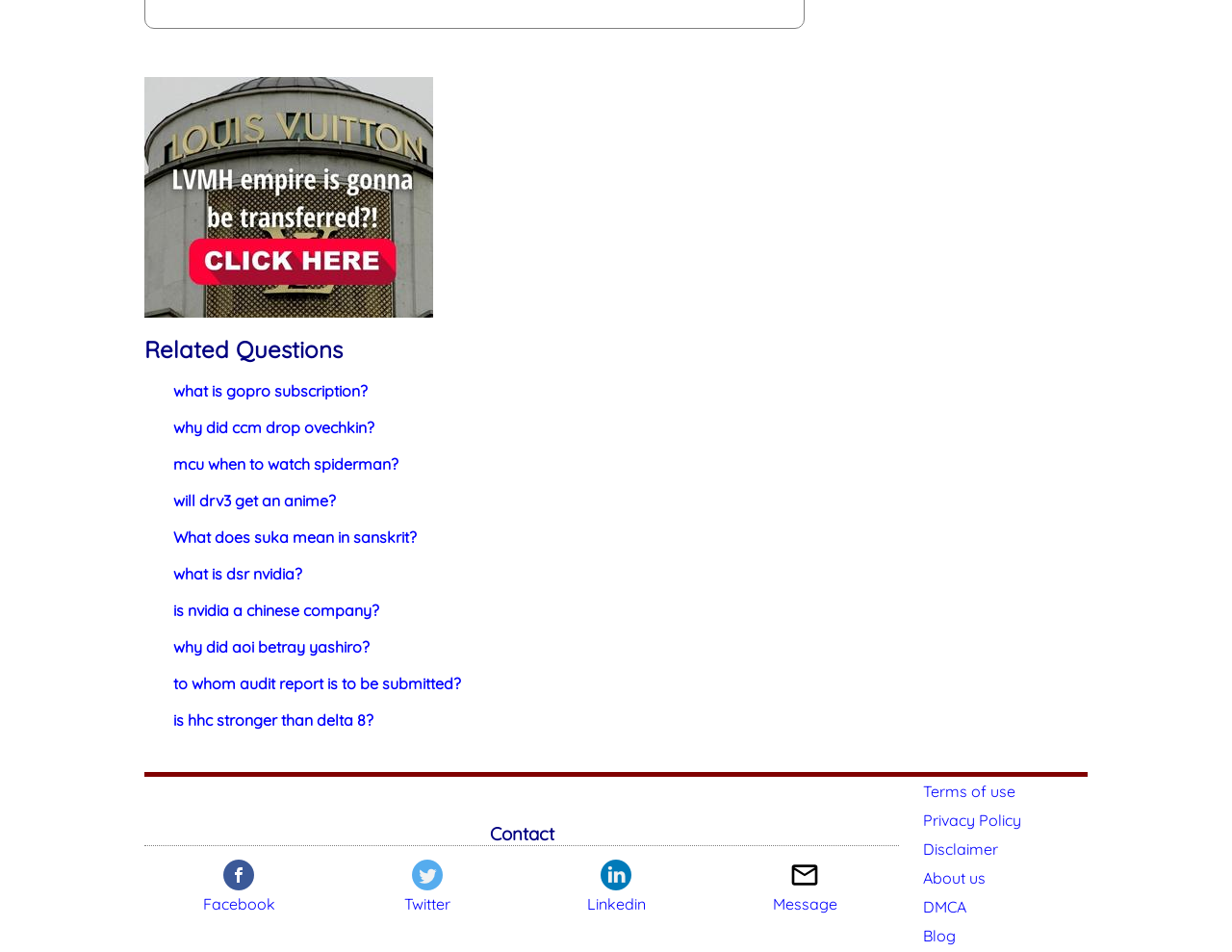Show the bounding box coordinates for the element that needs to be clicked to execute the following instruction: "Click on 'Facebook Icon Facebook'". Provide the coordinates in the form of four float numbers between 0 and 1, i.e., [left, top, right, bottom].

[0.164, 0.919, 0.223, 0.959]